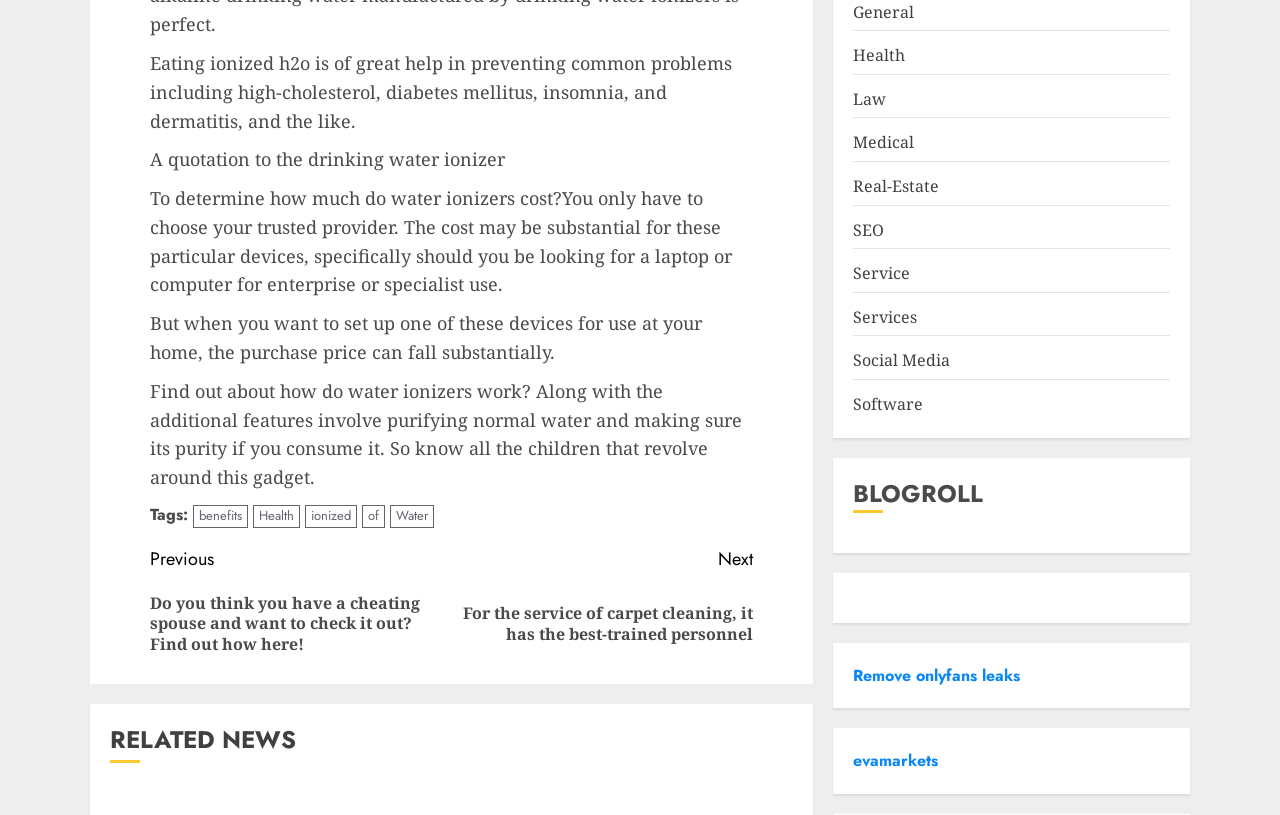What is the purpose of the 'Continue Reading' button?
Examine the image and provide an in-depth answer to the question.

The 'Continue Reading' button is likely a navigation element that allows users to read more about the topic of water ionizers. The button is placed below a block of text that seems to be an introduction or summary, suggesting that there is more content to be read.